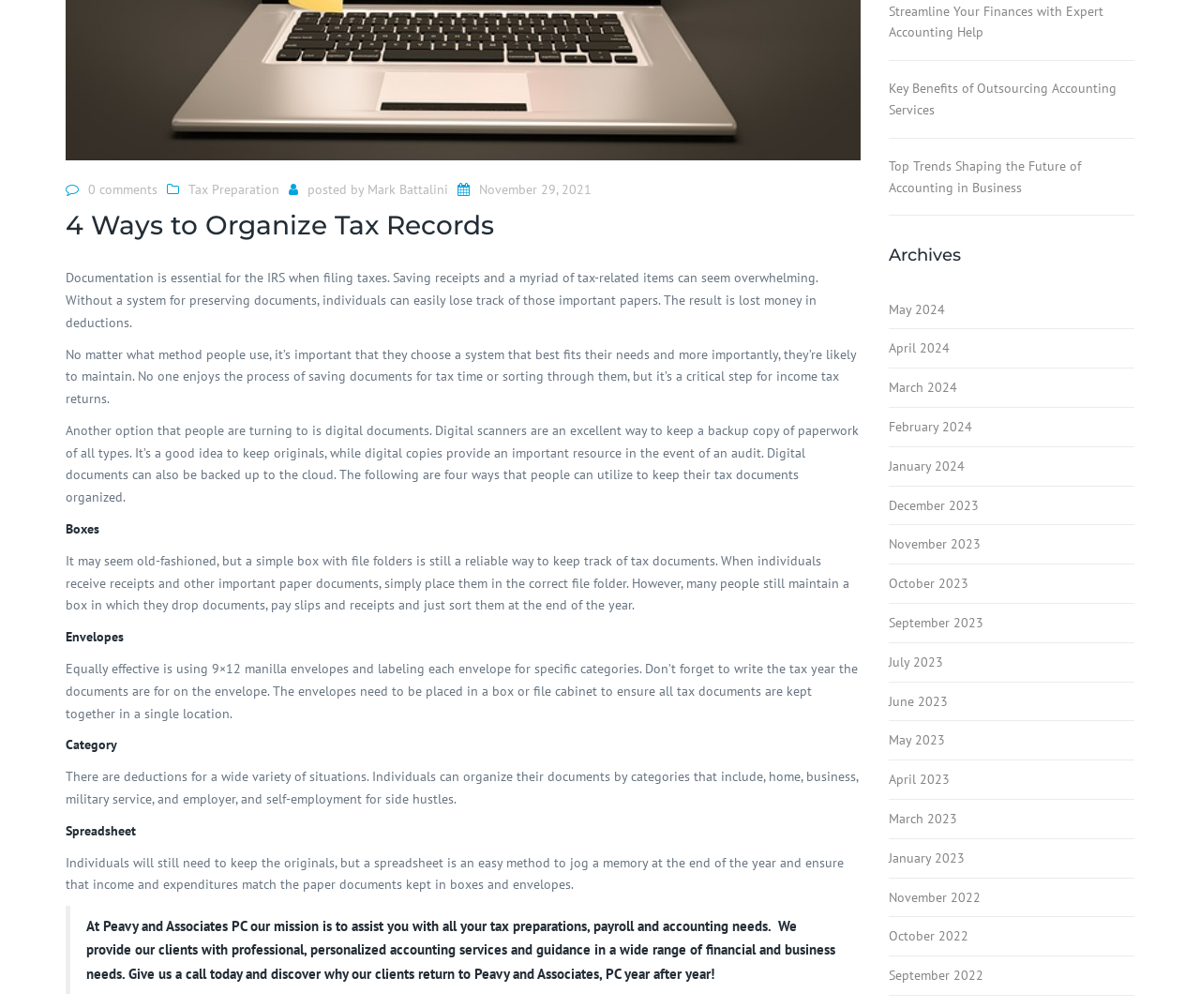Determine the bounding box coordinates in the format (top-left x, top-left y, bottom-right x, bottom-right y). Ensure all values are floating point numbers between 0 and 1. Identify the bounding box of the UI element described by: Accounting Firm Pine Island SC

[0.537, 0.226, 0.696, 0.274]